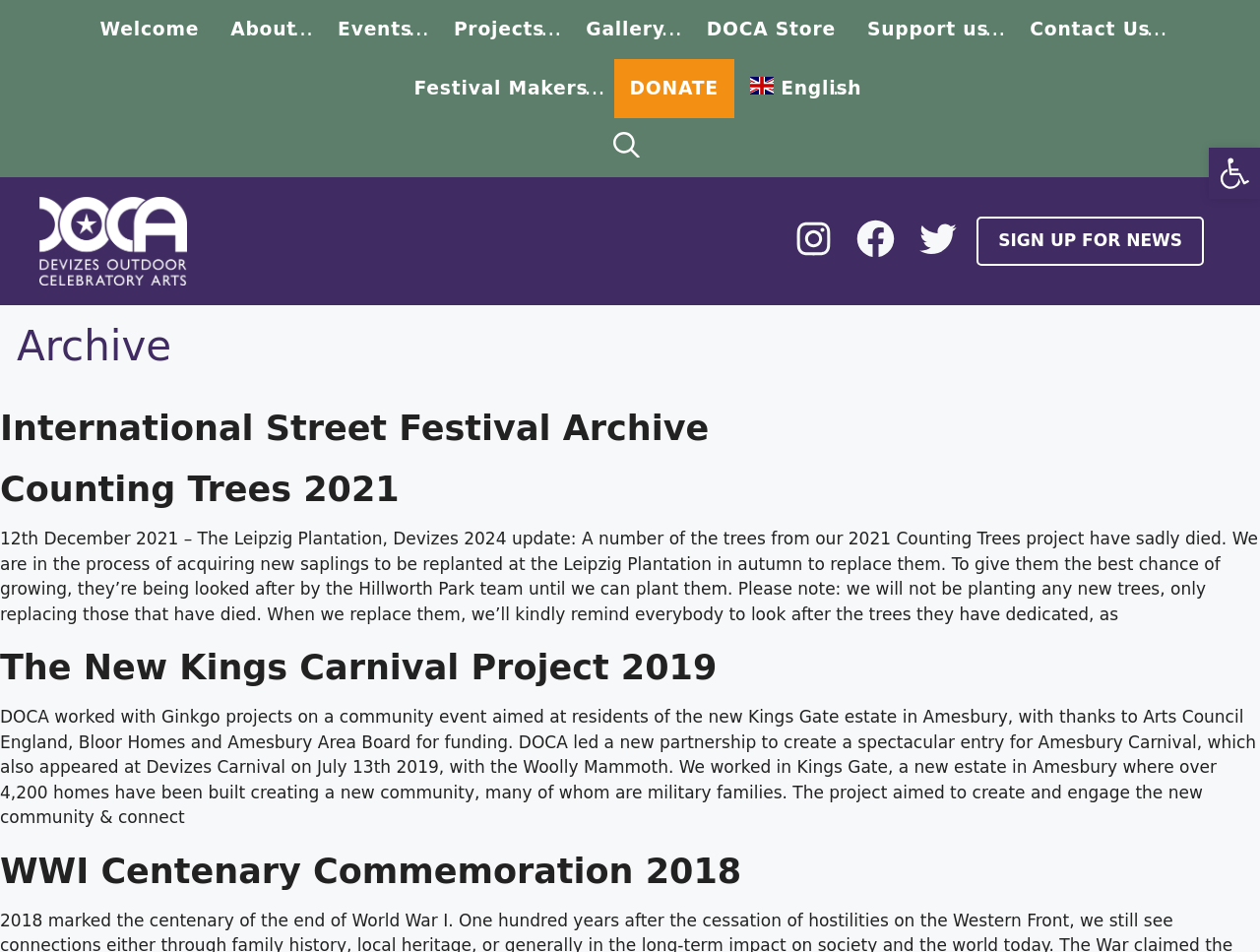Indicate the bounding box coordinates of the clickable region to achieve the following instruction: "Visit DOCA on Instagram."

[0.628, 0.228, 0.663, 0.274]